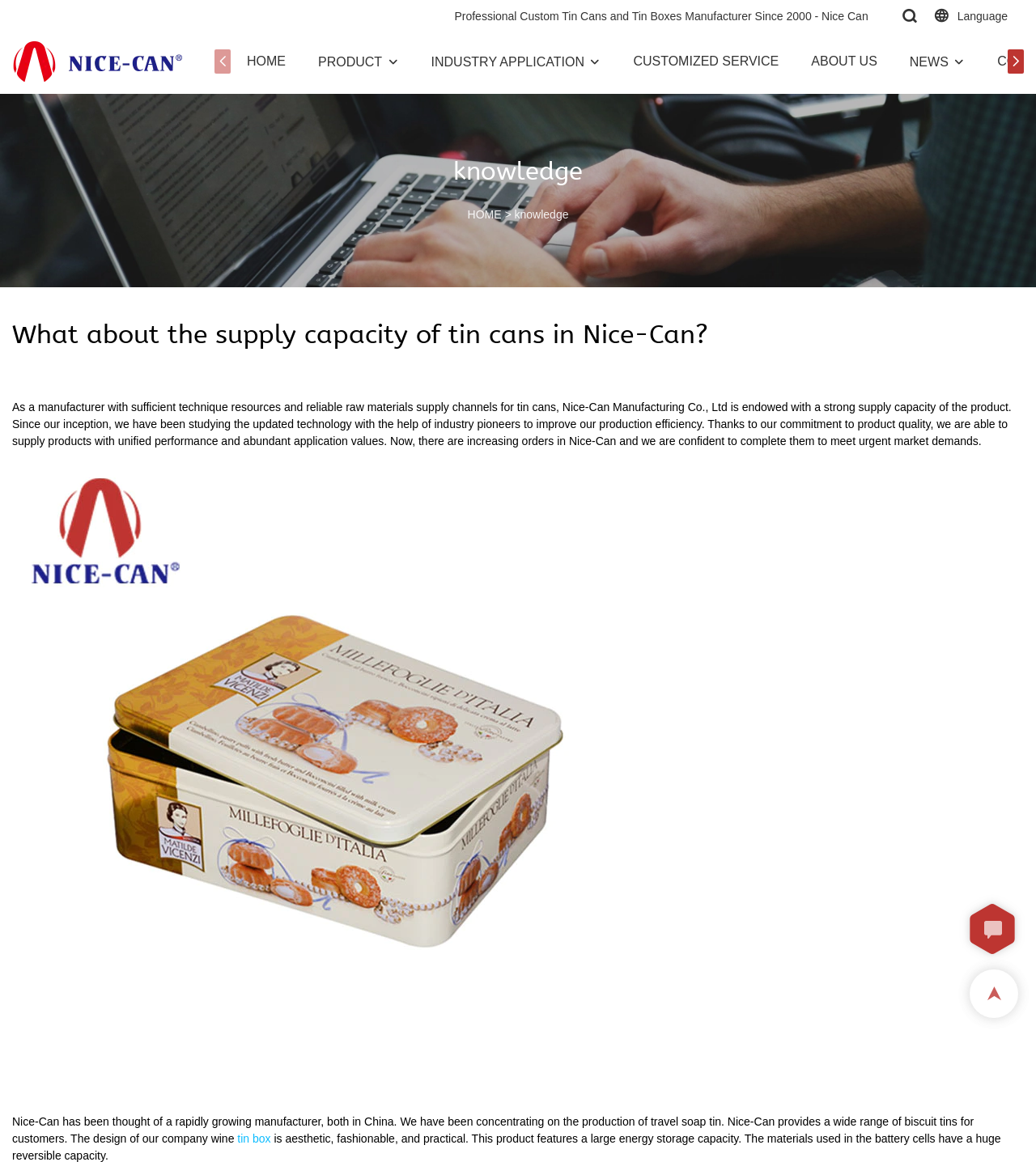Respond to the question below with a single word or phrase: What is the company's focus?

Product quality